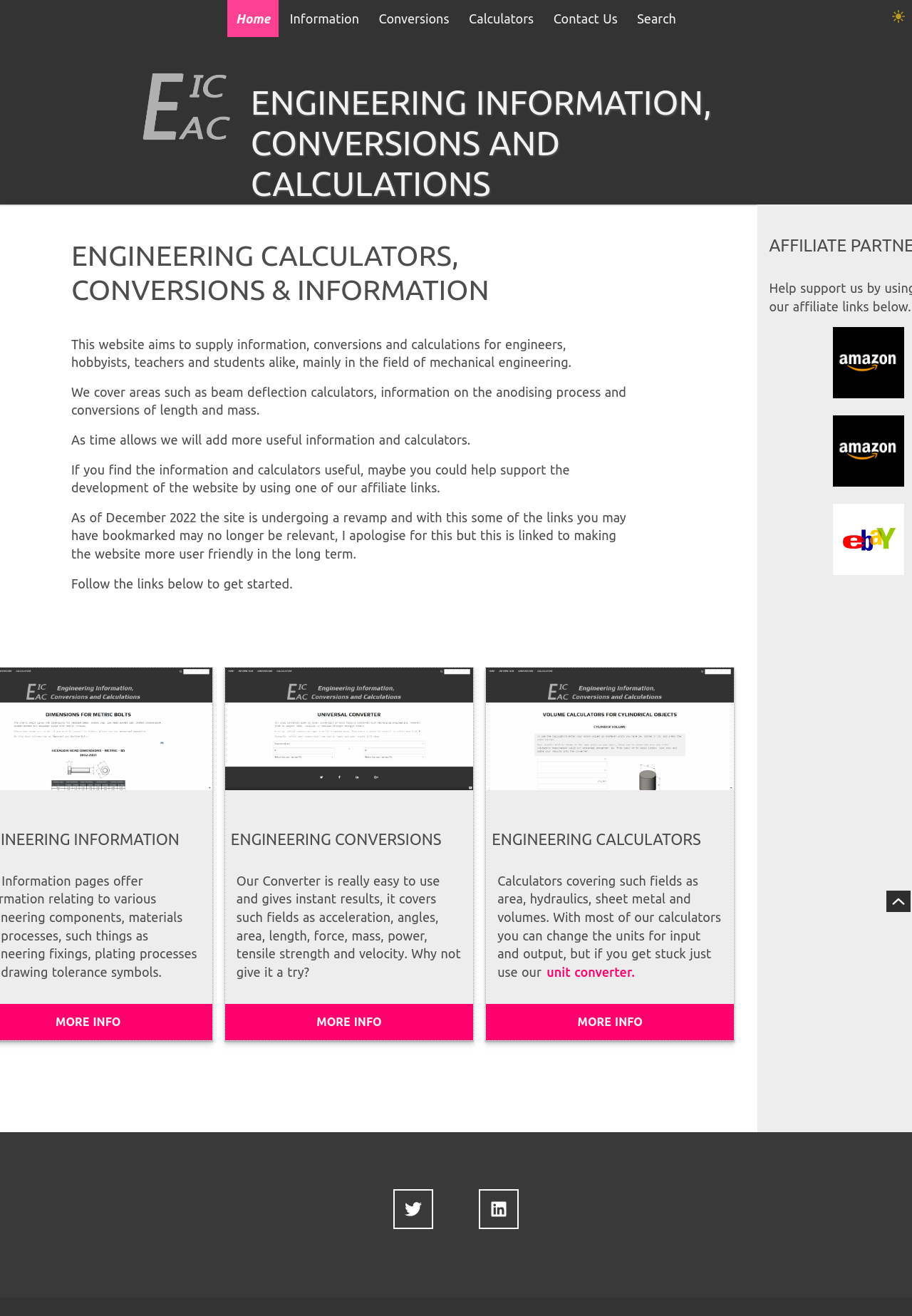Identify and provide the main heading of the webpage.

ENGINEERING CALCULATORS, CONVERSIONS & INFORMATION